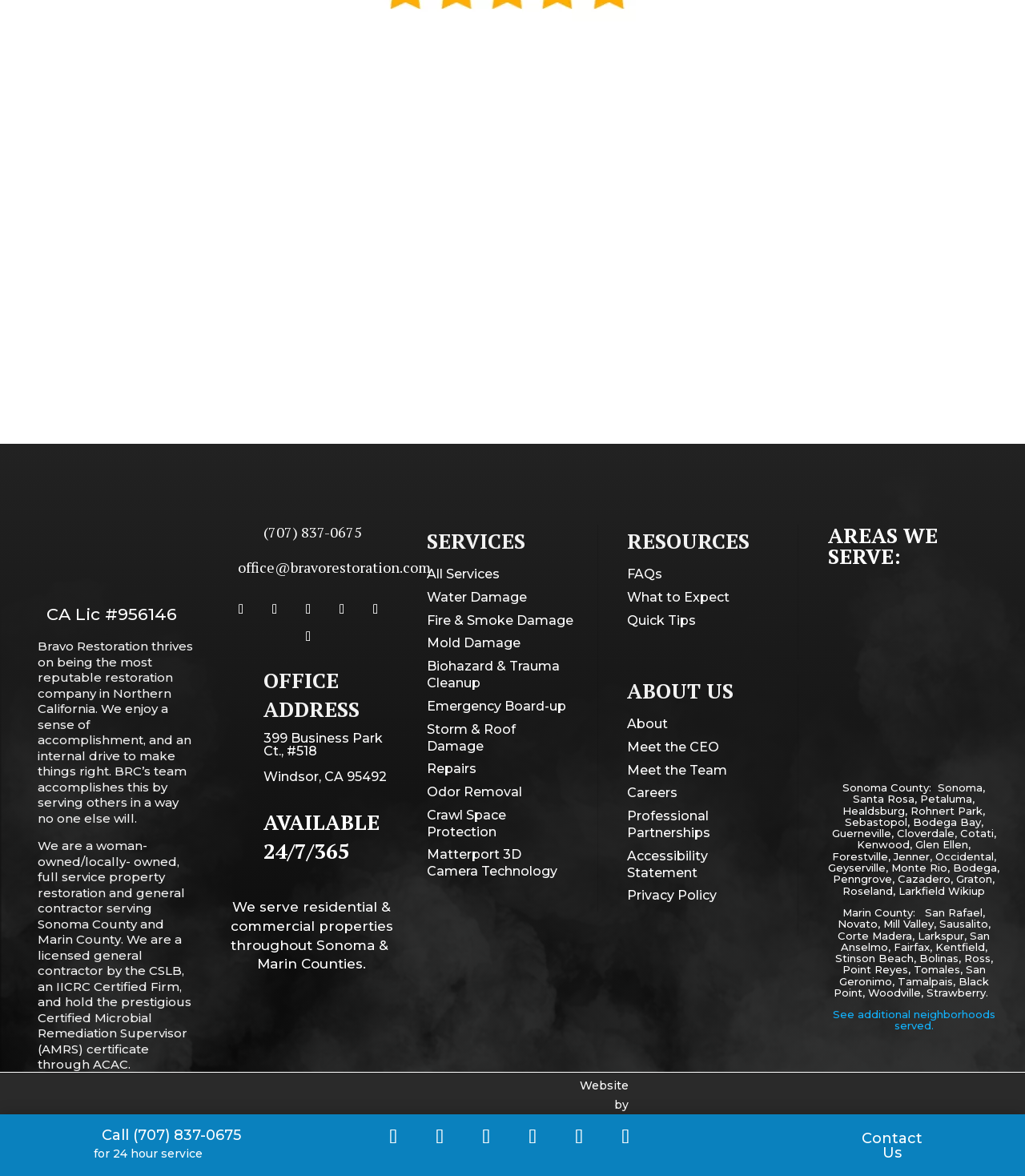What counties does the company serve?
Please give a detailed and thorough answer to the question, covering all relevant points.

The company serves Sonoma County and Marin County, as mentioned in the AREAS WE SERVE section of the webpage, which lists various cities and towns in these counties.